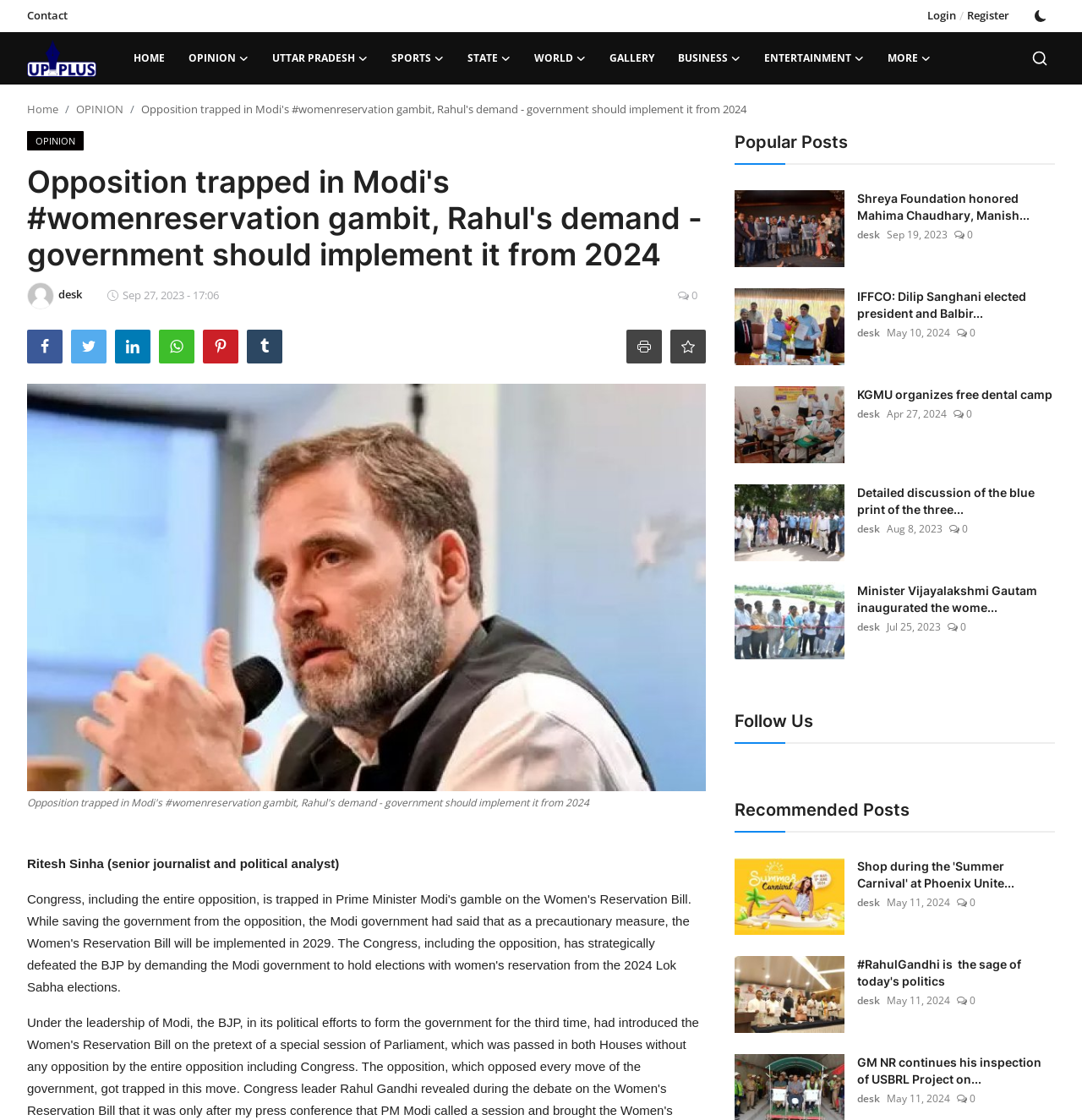Provide the bounding box coordinates of the HTML element described as: "parent_node: HOME". The bounding box coordinates should be four float numbers between 0 and 1, i.e., [left, top, right, bottom].

[0.025, 0.035, 0.089, 0.068]